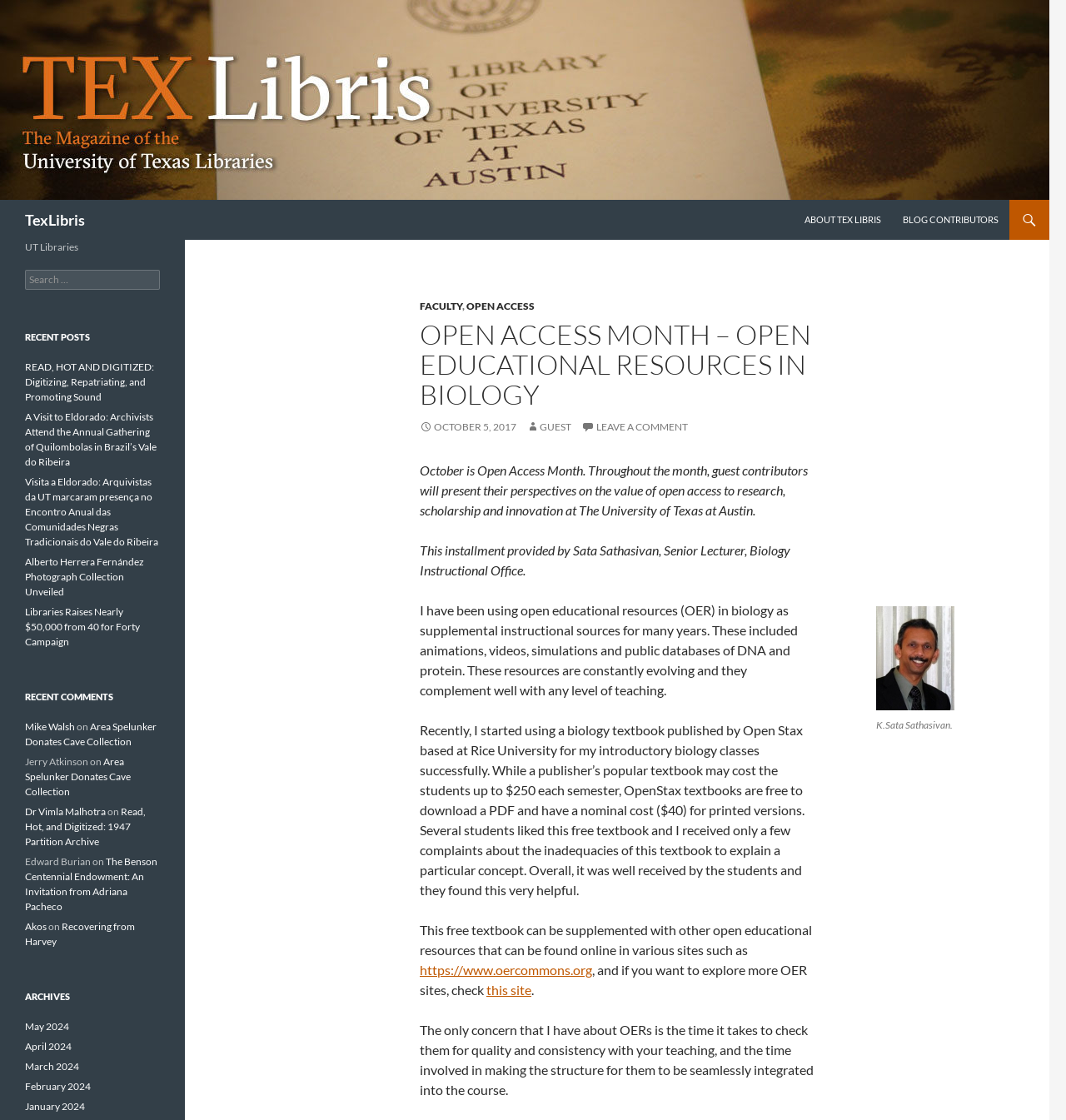Please reply to the following question with a single word or a short phrase:
What is the purpose of the 'Search for:' box?

To search the website